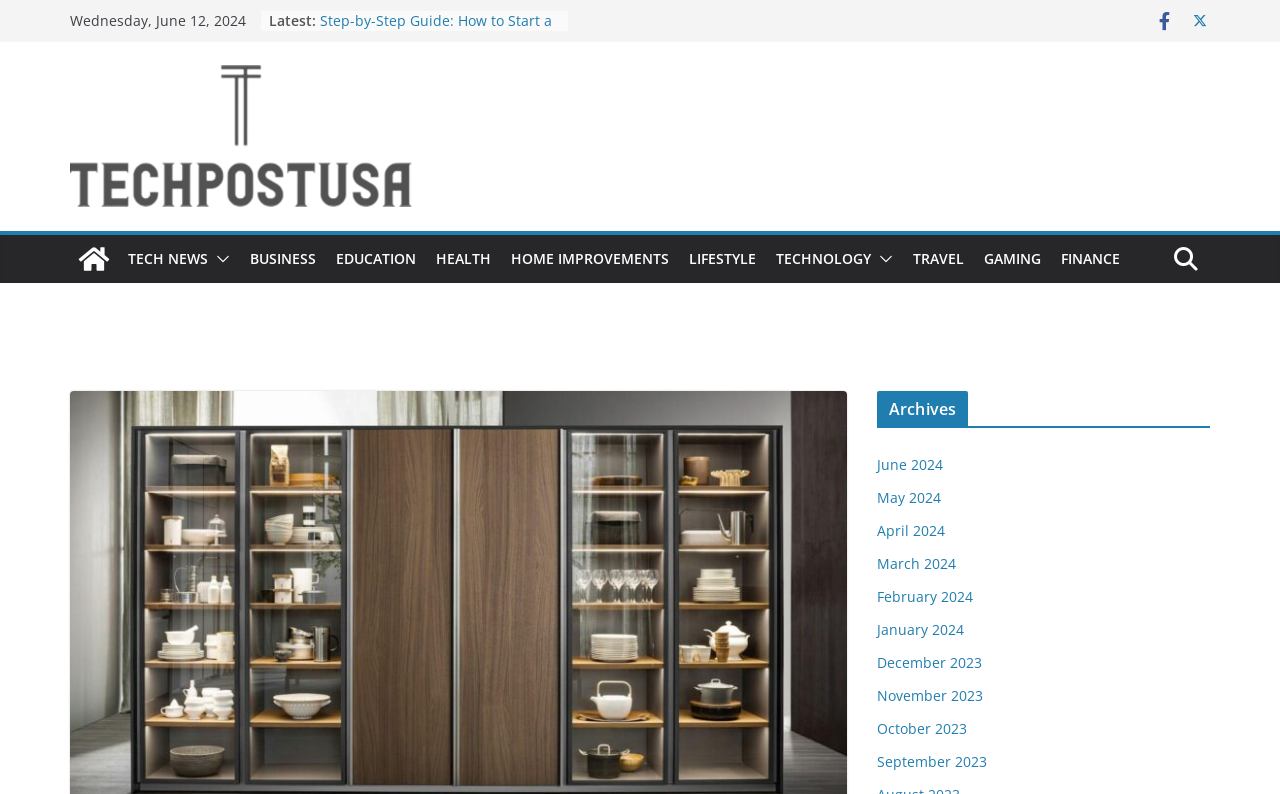Based on the element description "Buy Here", predict the bounding box coordinates of the UI element.

None